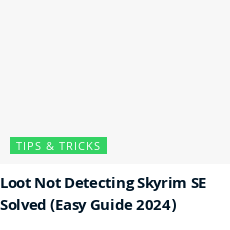What is the purpose of the article?
Please answer the question with as much detail as possible using the screenshot.

The article aims to provide useful solutions and strategies for gamers experiencing loot detection problems, thereby enhancing their gaming experience in 2024.